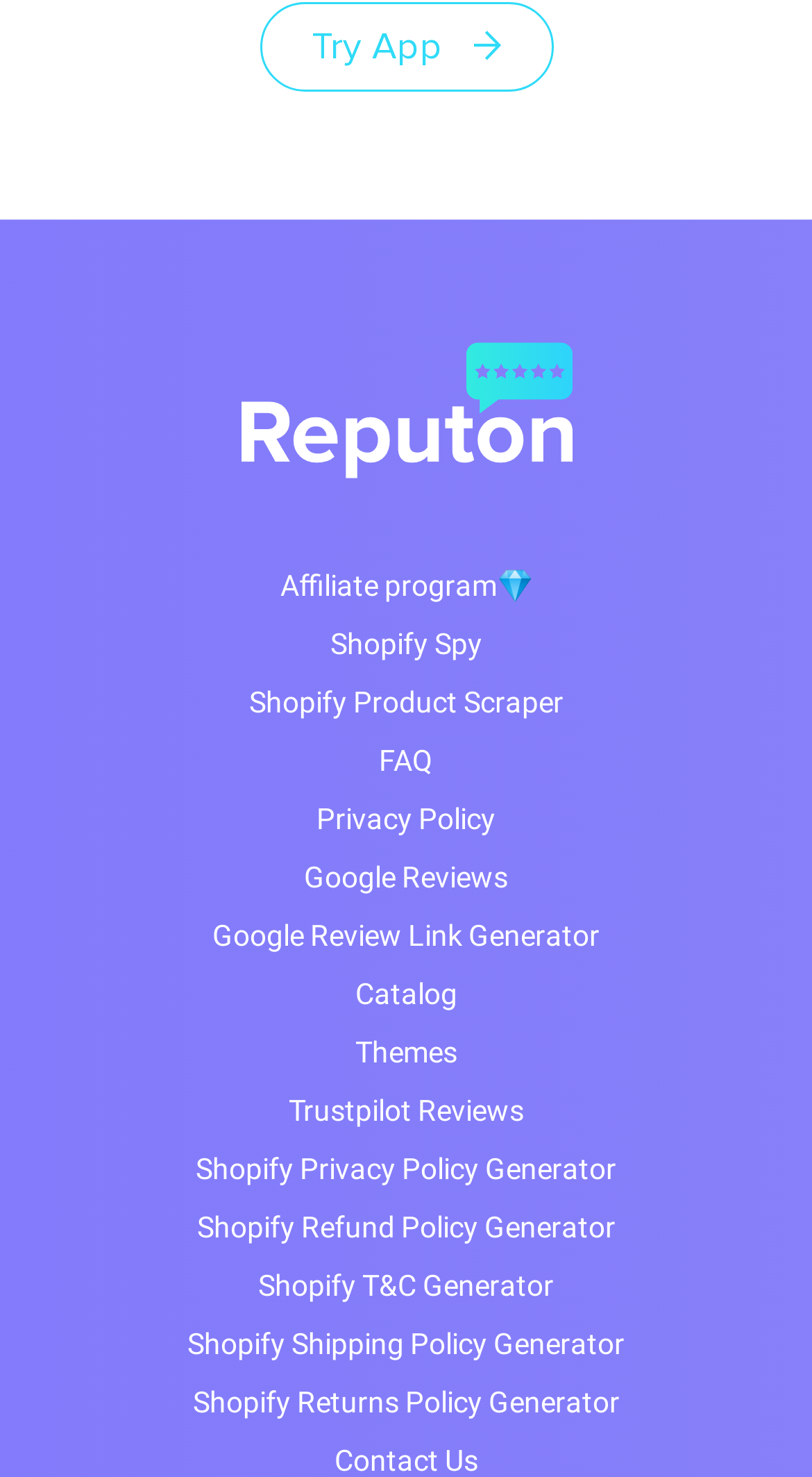Find the bounding box coordinates of the element to click in order to complete the given instruction: "Read the FAQ."

[0.038, 0.495, 0.962, 0.534]